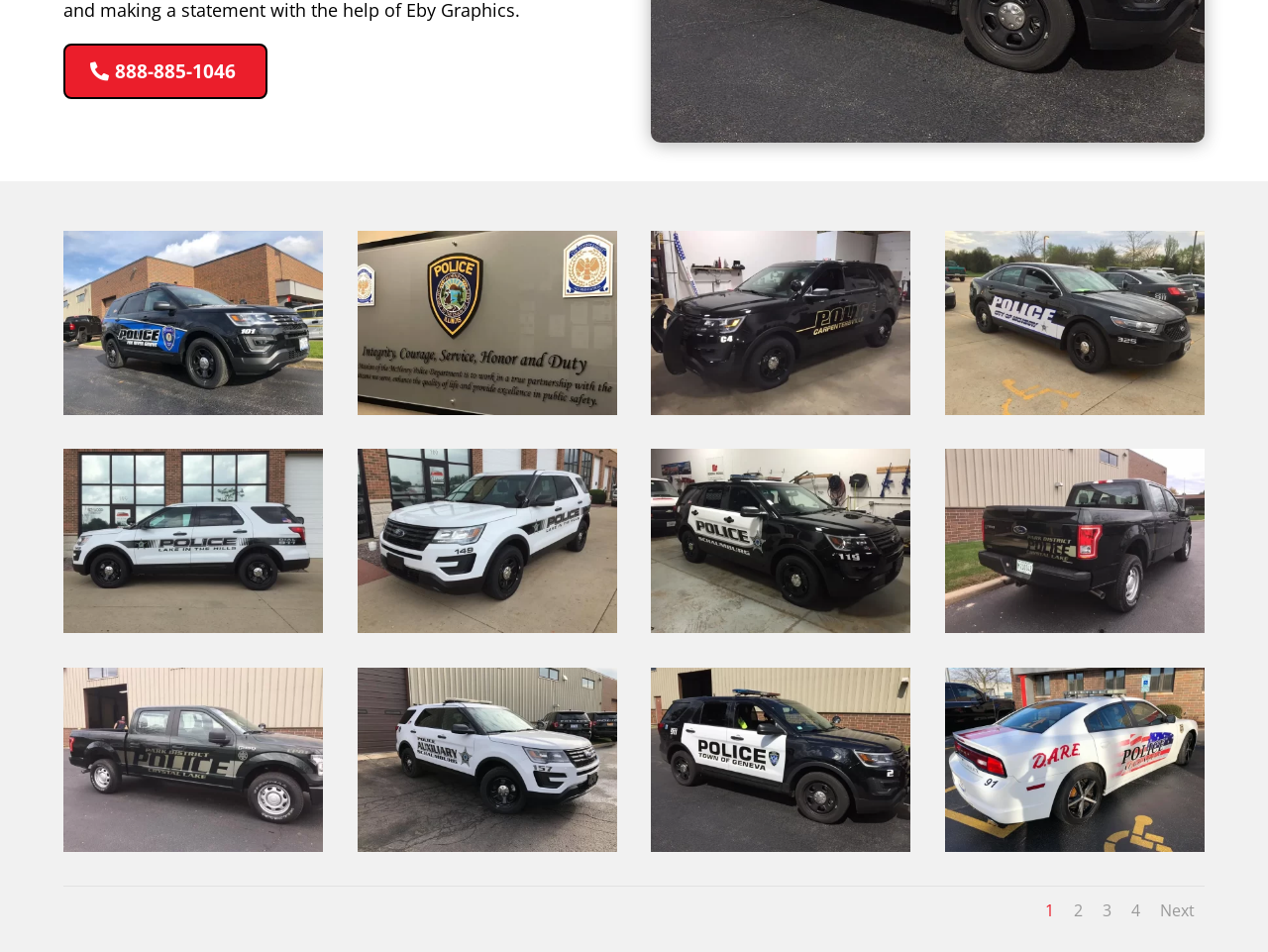Predict the bounding box coordinates of the UI element that matches this description: "title="rs=w_1300,h_800 (41)"". The coordinates should be in the format [left, top, right, bottom] with each value between 0 and 1.

[0.05, 0.416, 0.255, 0.441]